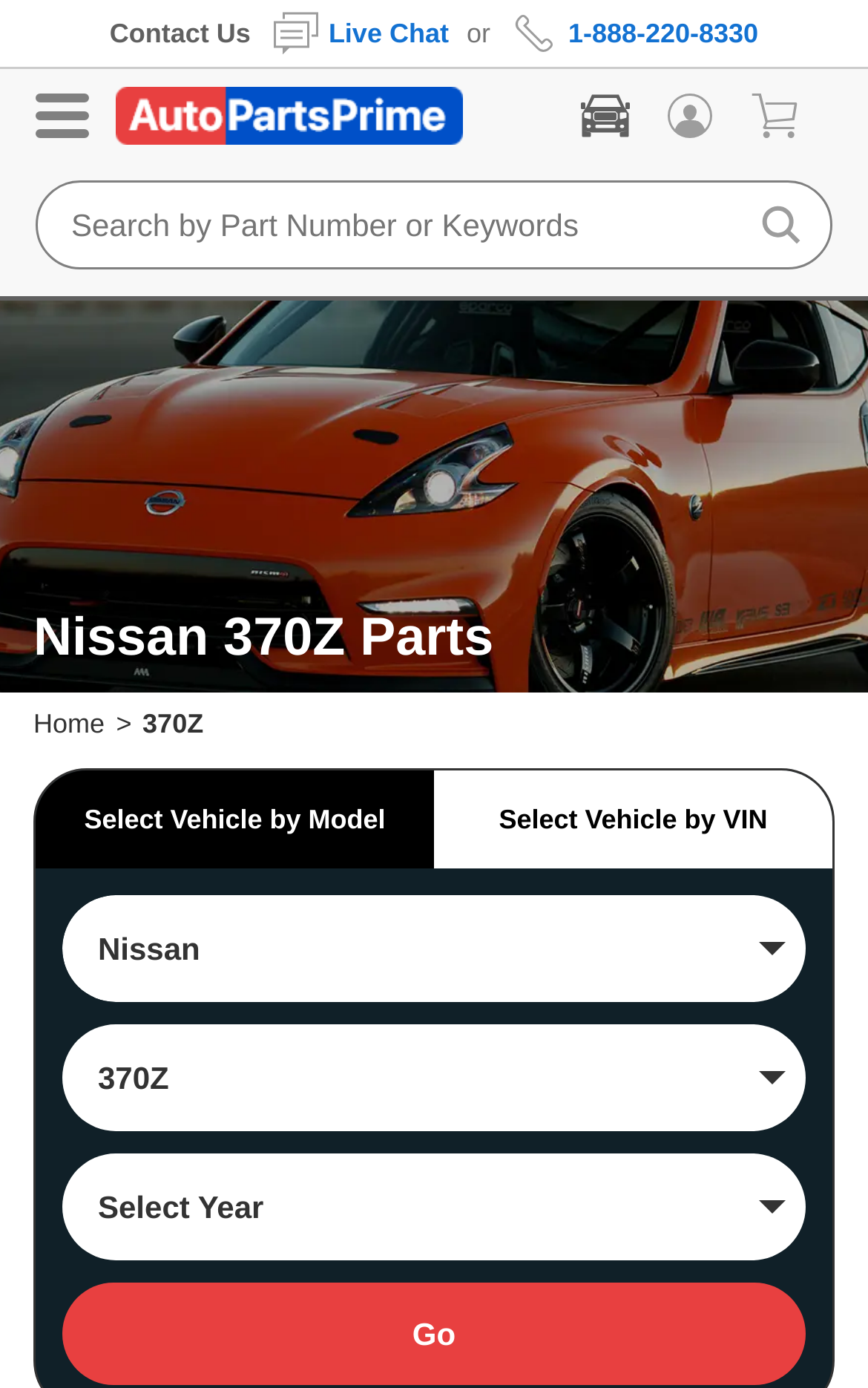Given the webpage screenshot and the description, determine the bounding box coordinates (top-left x, top-left y, bottom-right x, bottom-right y) that define the location of the UI element matching this description: Go

[0.072, 0.924, 0.928, 0.998]